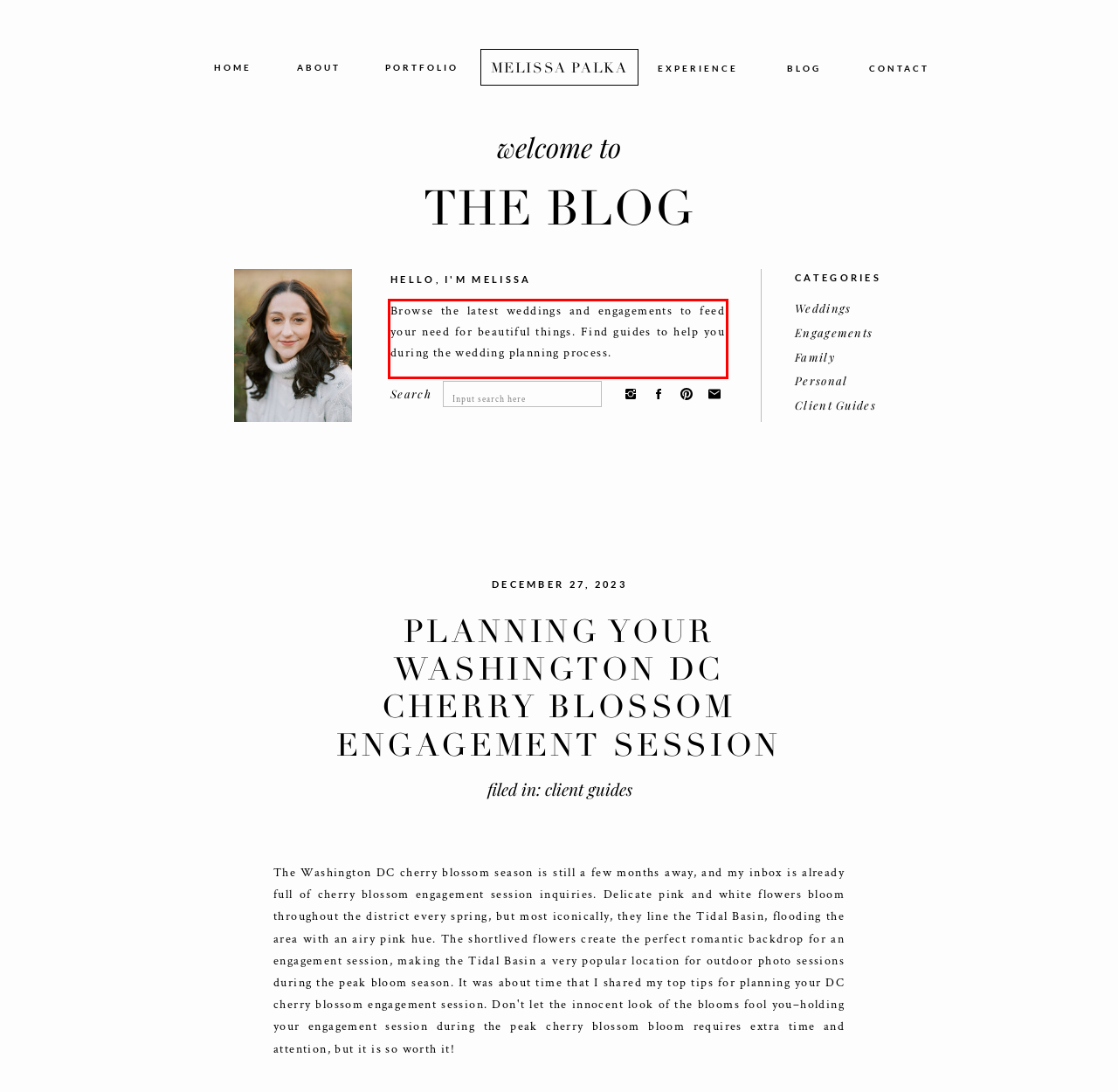You have a screenshot of a webpage, and there is a red bounding box around a UI element. Utilize OCR to extract the text within this red bounding box.

Browse the latest weddings and engagements to feed your need for beautiful things. Find guides to help you during the wedding planning process.